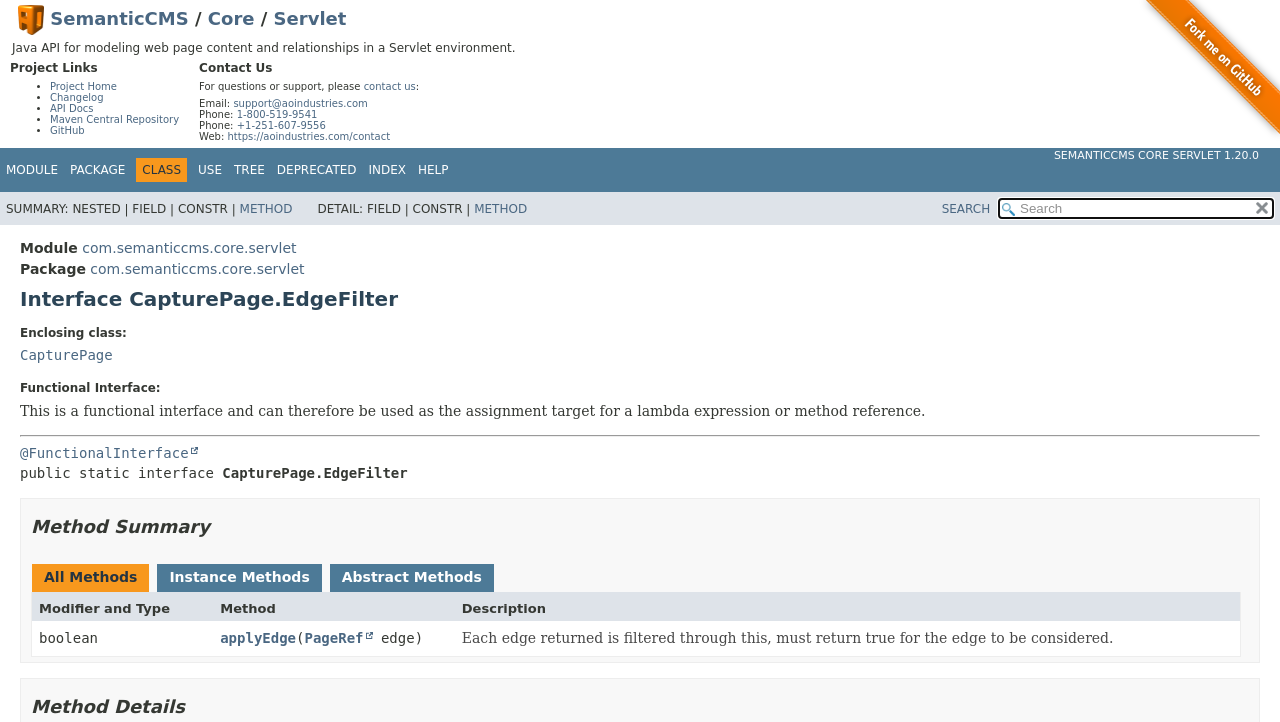Using the description "+1-251-607-9556", locate and provide the bounding box of the UI element.

[0.185, 0.166, 0.255, 0.181]